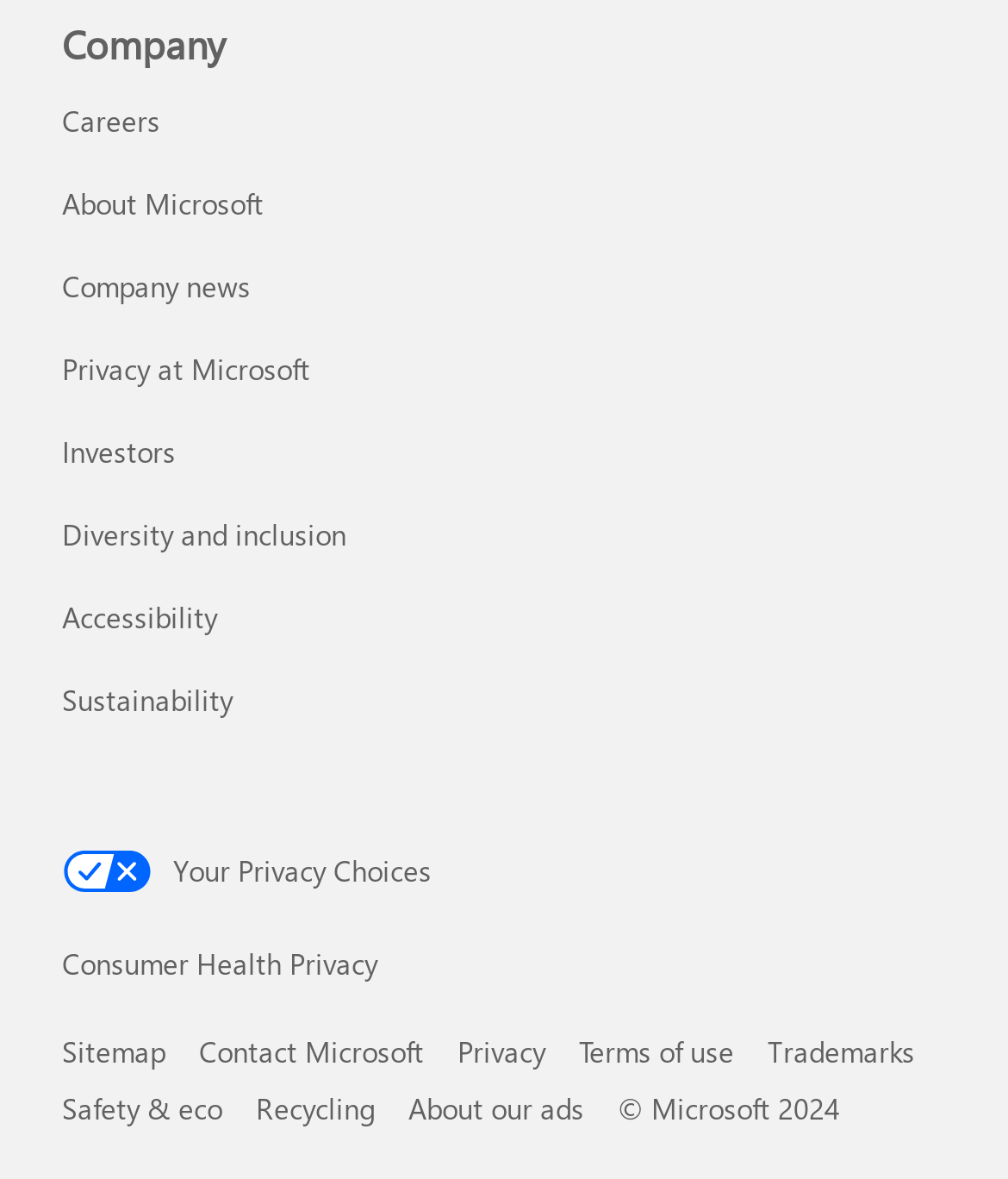Please find the bounding box coordinates (top-left x, top-left y, bottom-right x, bottom-right y) in the screenshot for the UI element described as follows: Formatting output

[0.19, 0.3, 0.485, 0.361]